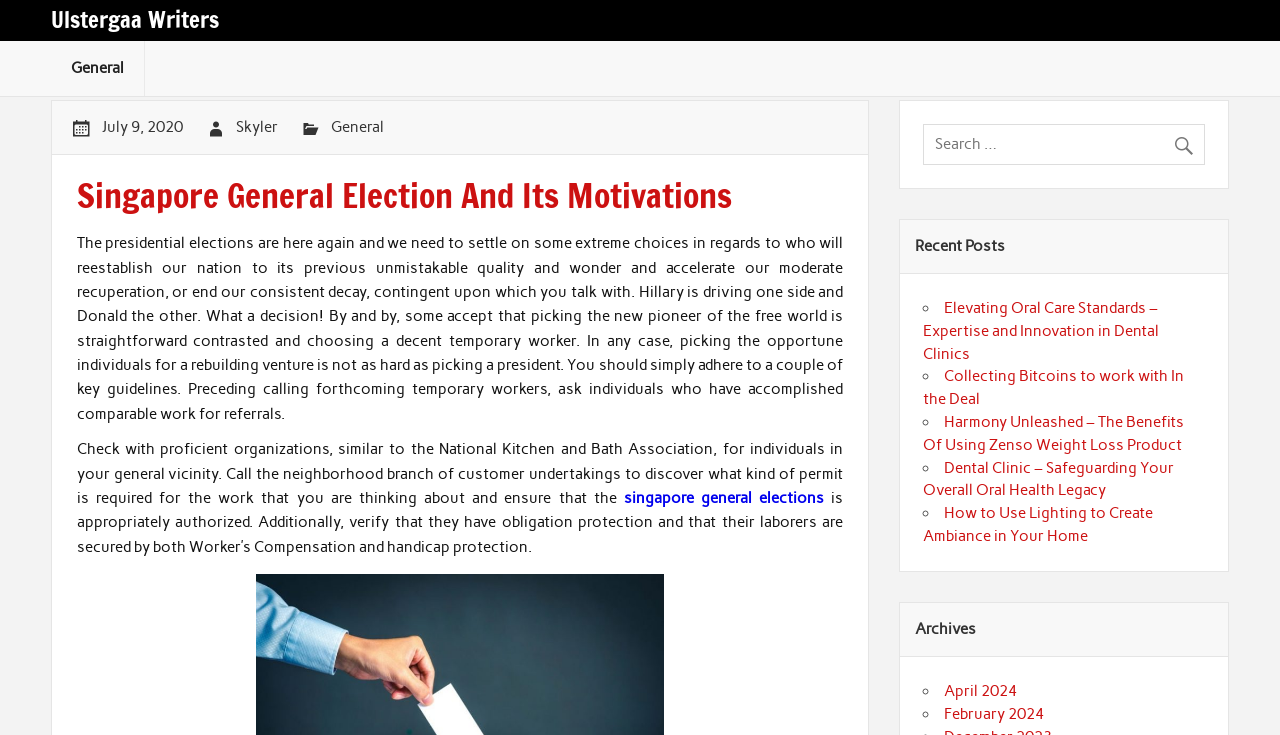Pinpoint the bounding box coordinates for the area that should be clicked to perform the following instruction: "Read about Singapore general elections".

[0.487, 0.665, 0.644, 0.69]